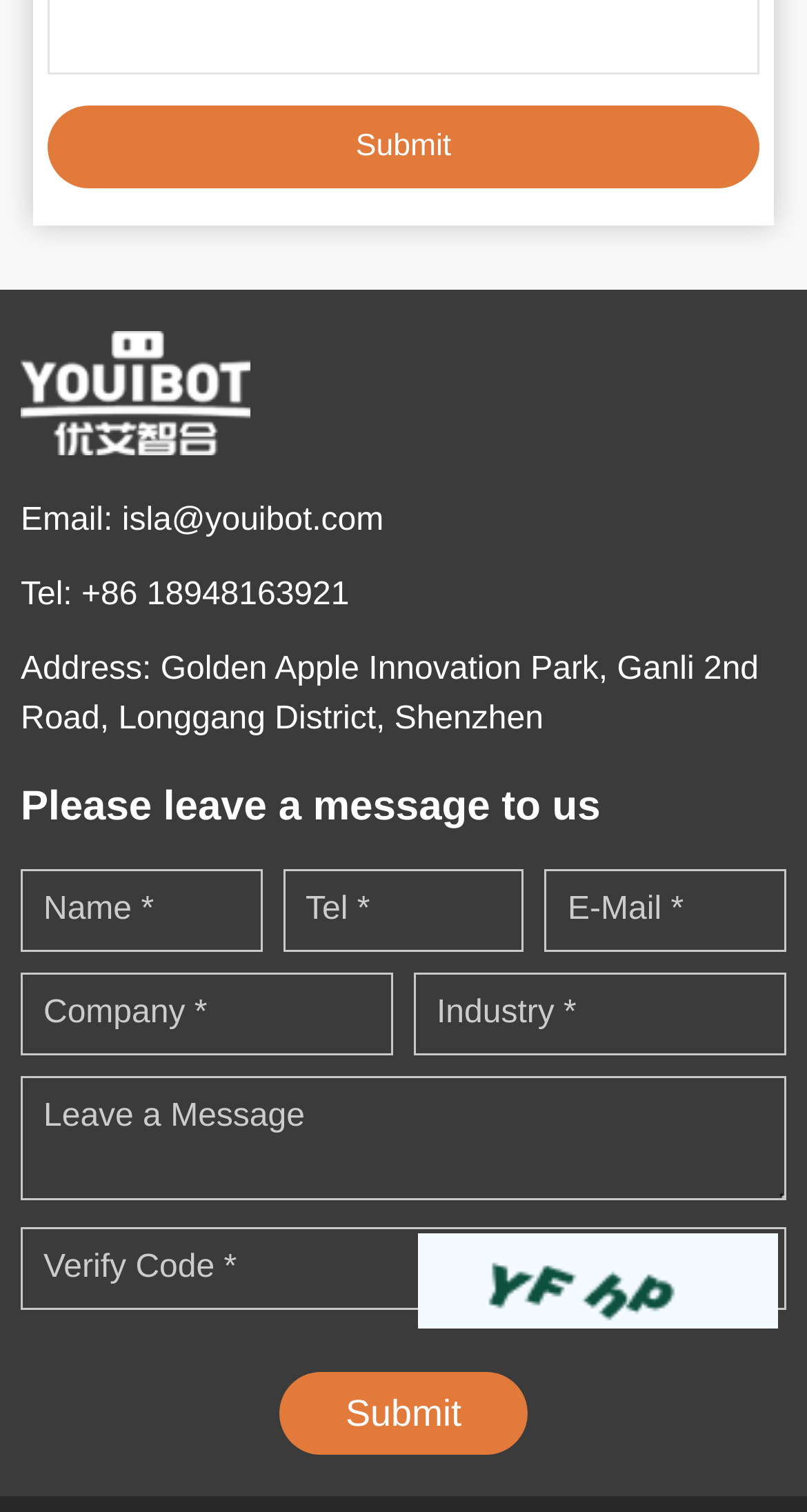Bounding box coordinates are given in the format (top-left x, top-left y, bottom-right x, bottom-right y). All values should be floating point numbers between 0 and 1. Provide the bounding box coordinate for the UI element described as: : isla@youibot.com

[0.128, 0.329, 0.475, 0.361]